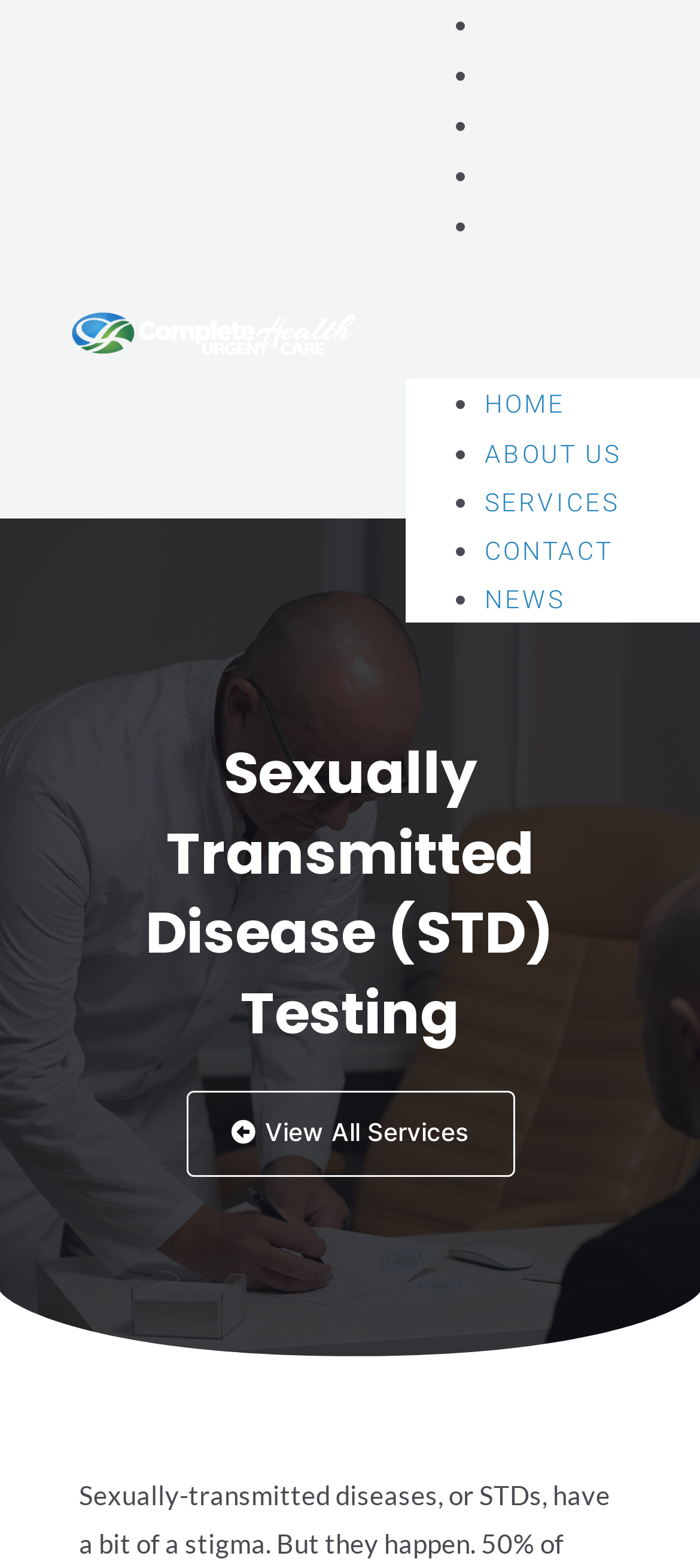Determine the bounding box coordinates for the clickable element required to fulfill the instruction: "View All Services". Provide the coordinates as four float numbers between 0 and 1, i.e., [left, top, right, bottom].

[0.265, 0.696, 0.735, 0.75]